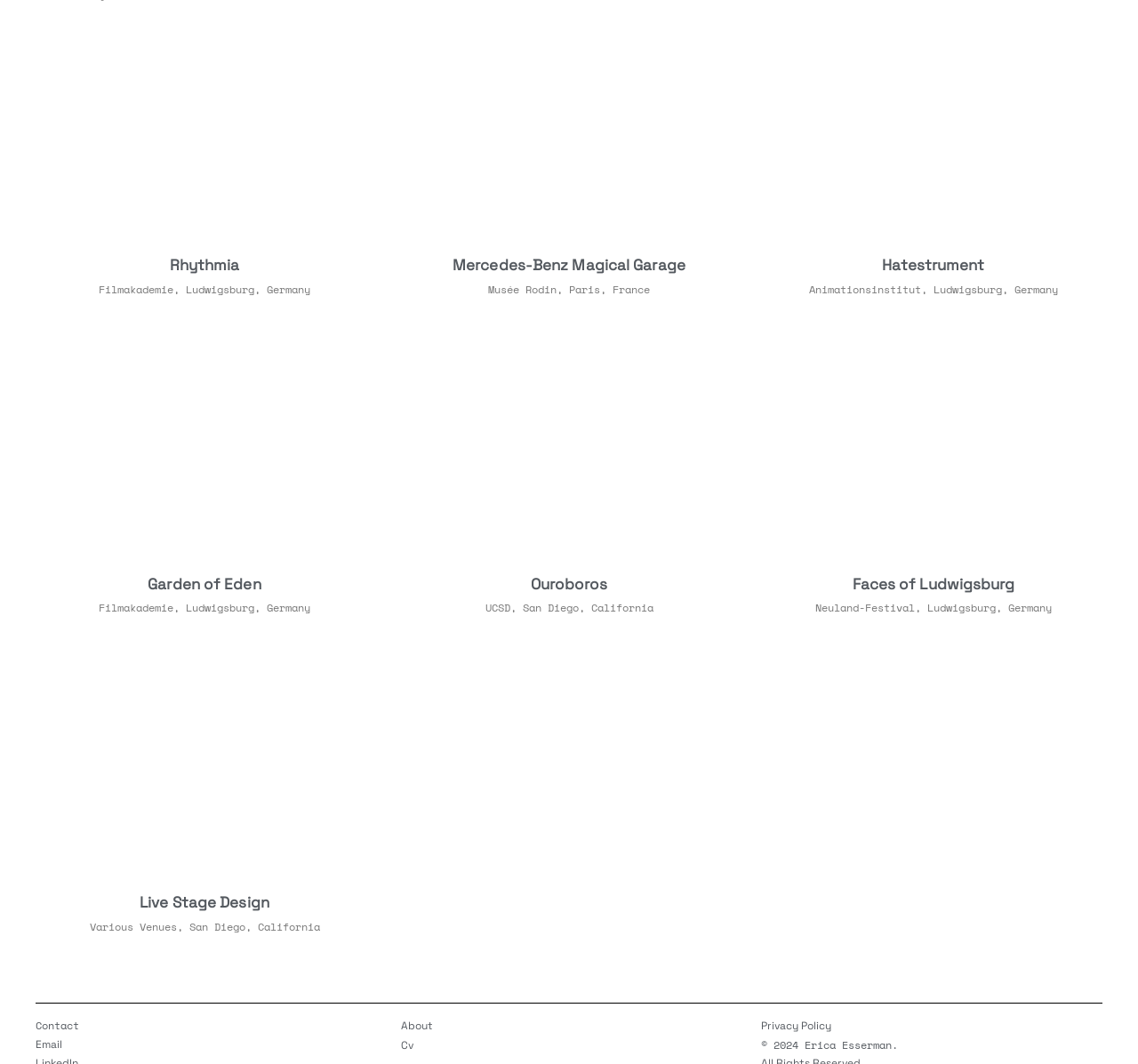Predict the bounding box coordinates of the area that should be clicked to accomplish the following instruction: "Explore the topic 'Current Events'". The bounding box coordinates should consist of four float numbers between 0 and 1, i.e., [left, top, right, bottom].

None